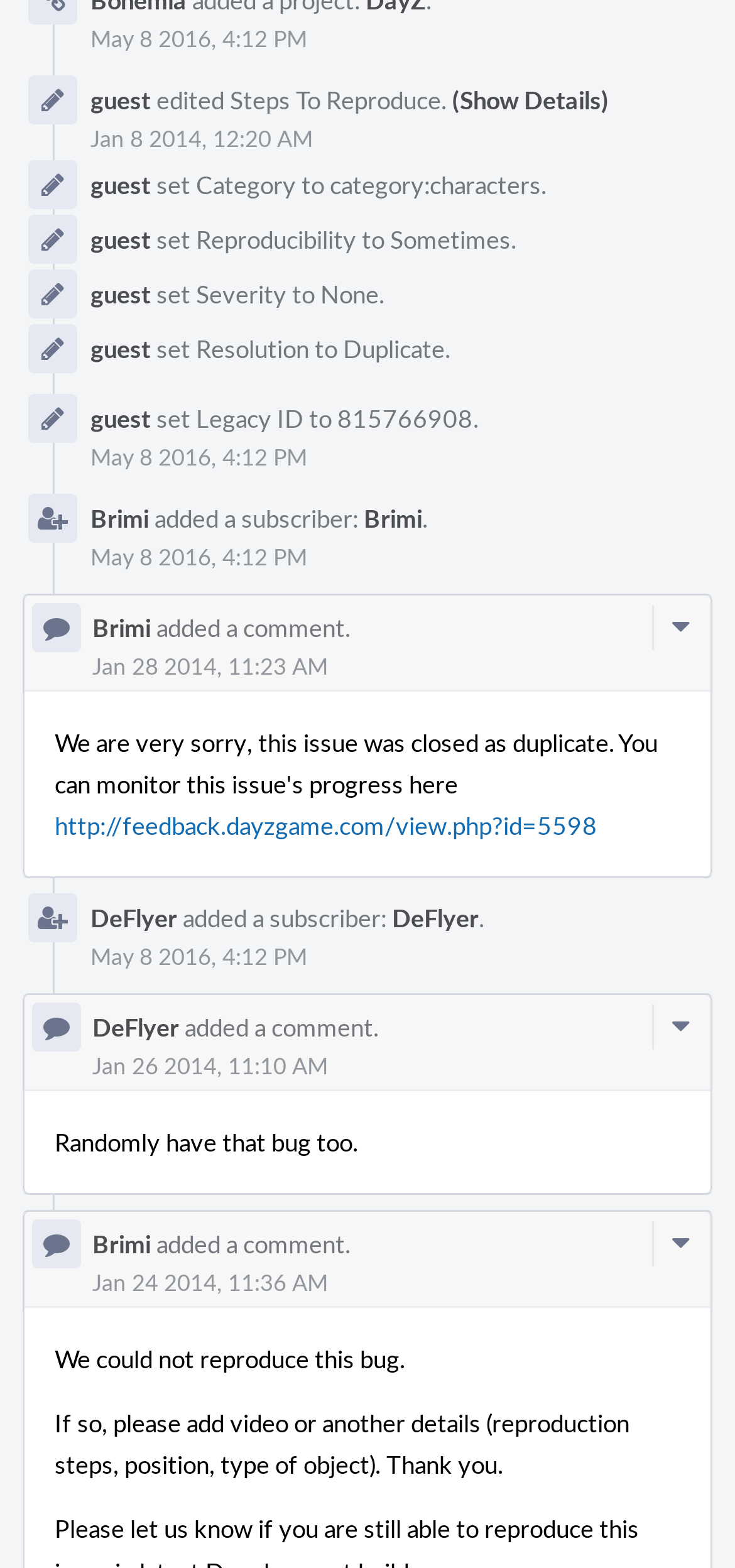Locate the bounding box coordinates of the element to click to perform the following action: 'View user profile'. The coordinates should be given as four float values between 0 and 1, in the form of [left, top, right, bottom].

[0.123, 0.575, 0.241, 0.596]